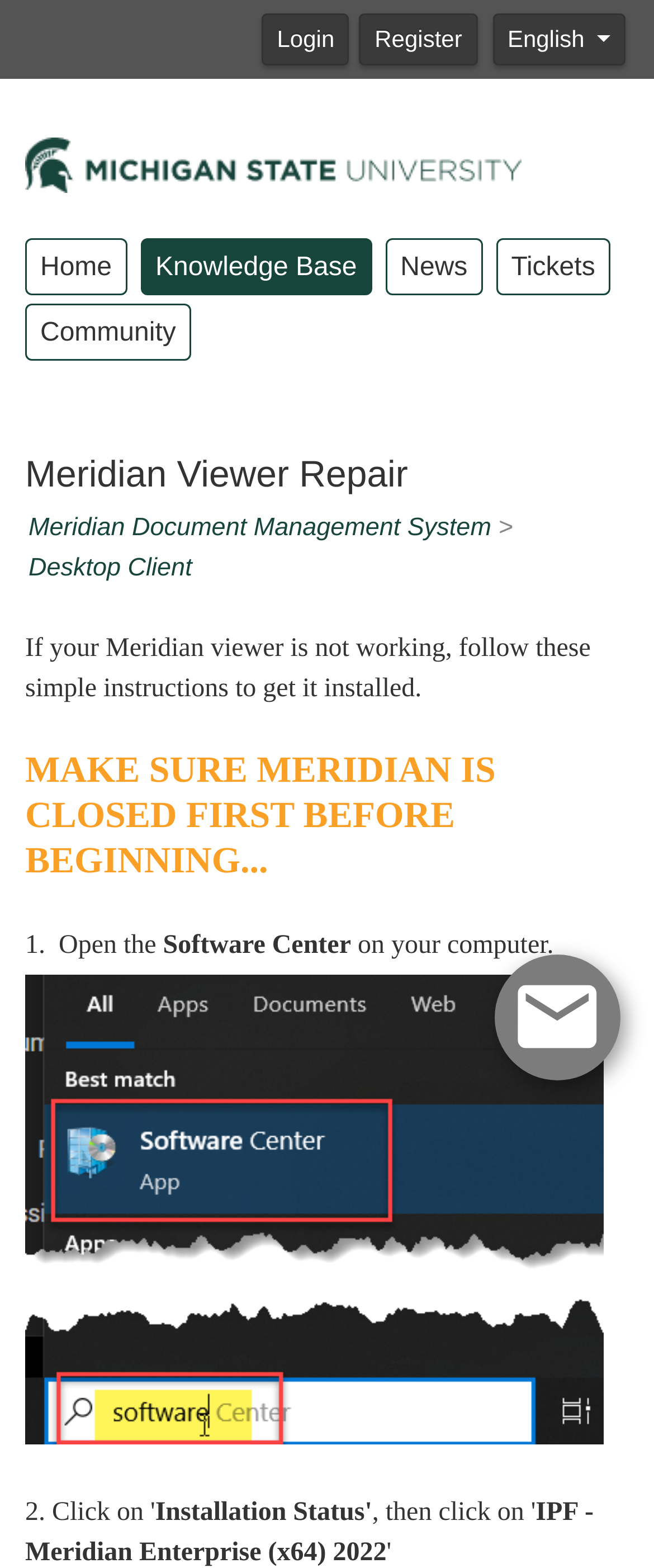Refer to the screenshot and answer the following question in detail:
What is the first step to repair the Meridian viewer?

I read the instructions on the webpage, which state '1. Open the Software Center on your computer.' This is the first step to repair the Meridian viewer.